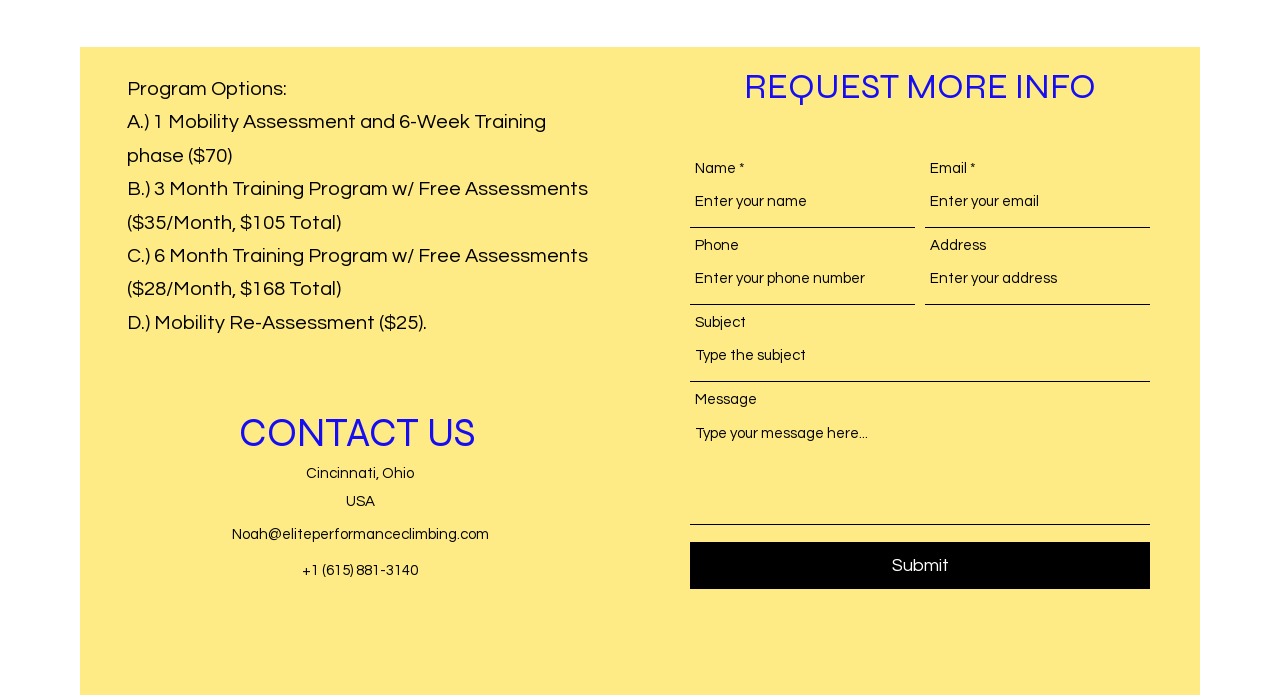Provide a short, one-word or phrase answer to the question below:
What is the purpose of the 'REQUEST MORE INFO' section?

To request more information